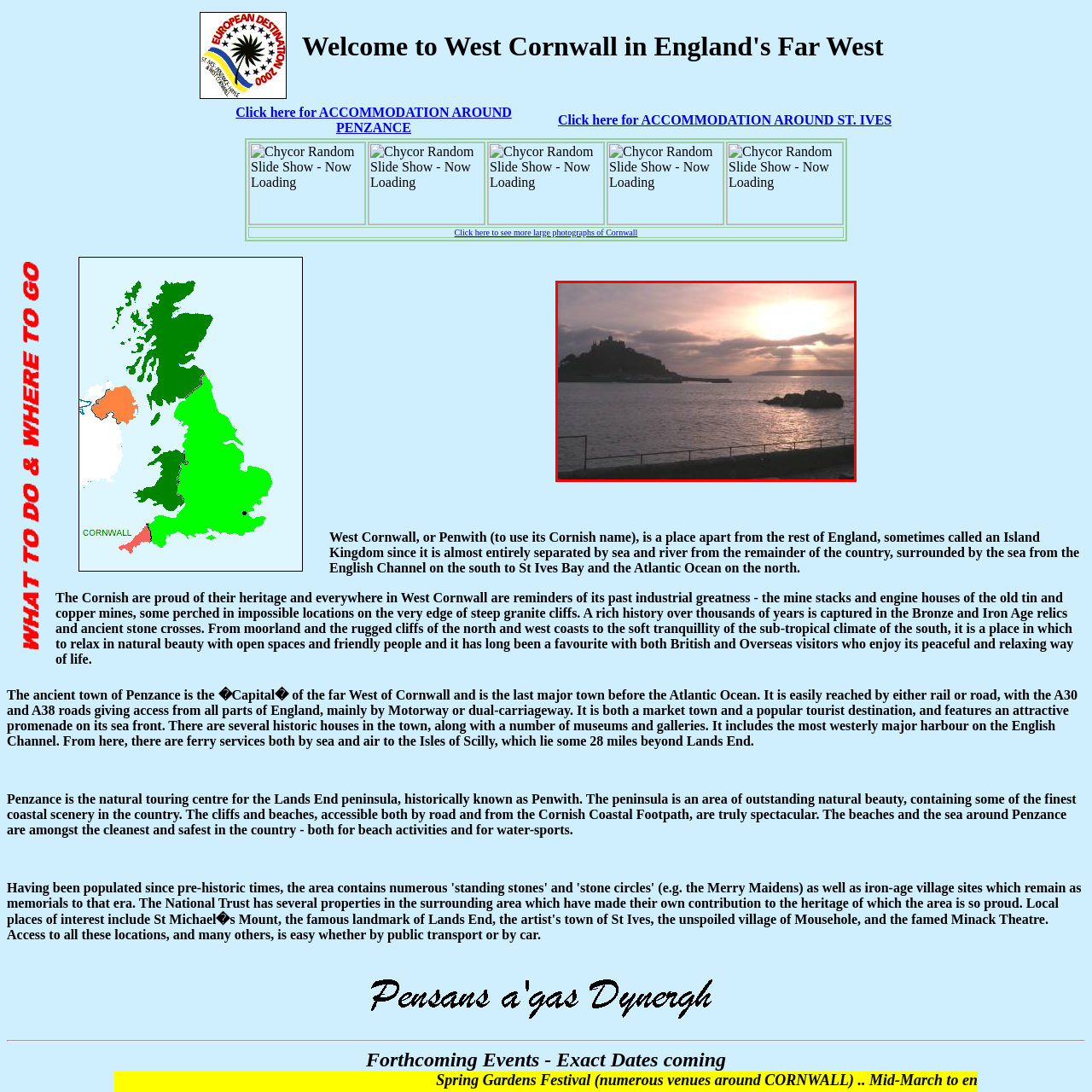What type of structure is on St. Michael's Mount? Analyze the image within the red bounding box and give a one-word or short-phrase response.

Medieval castle-like